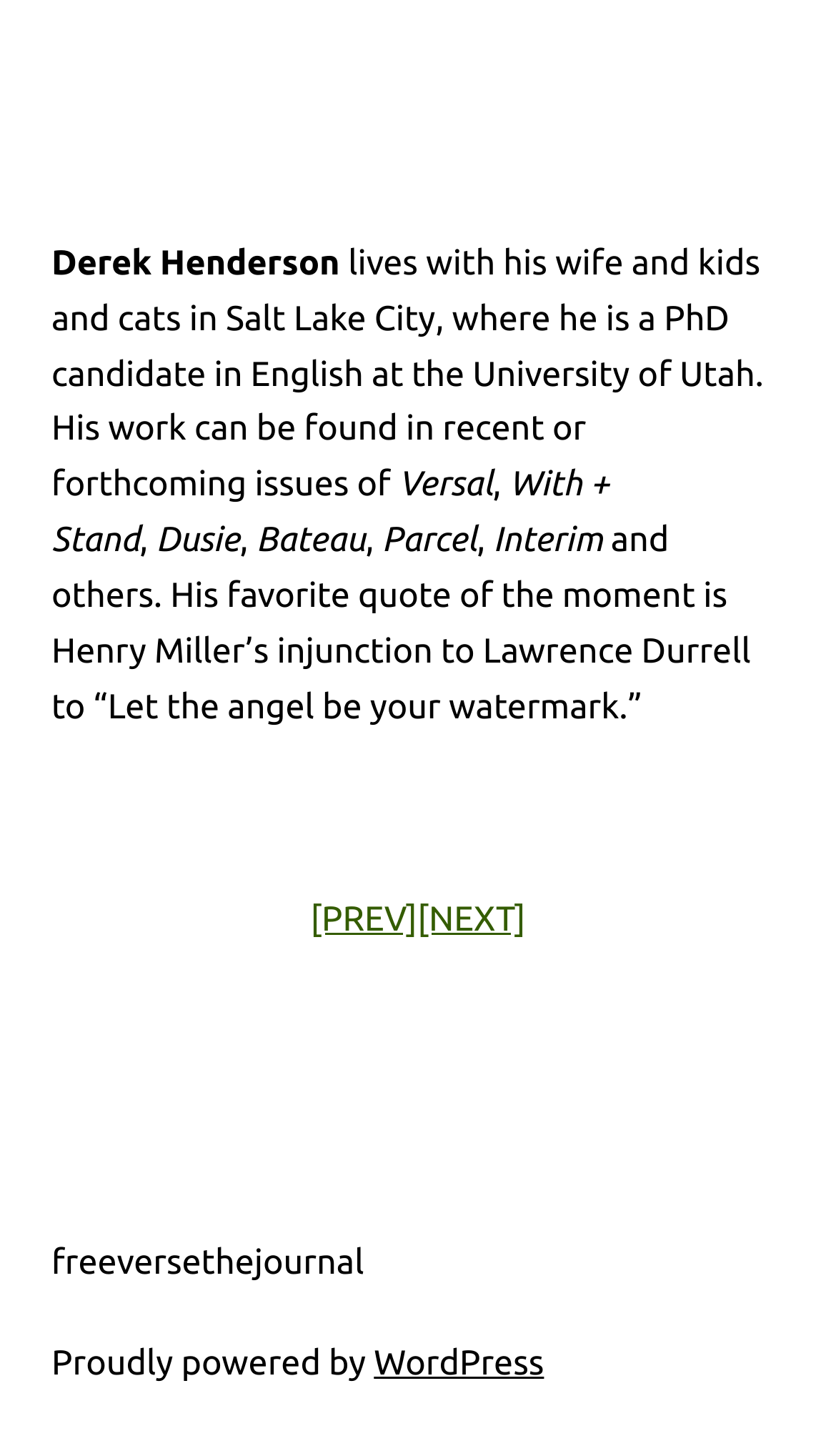Where does Derek Henderson live?
Look at the image and provide a detailed response to the question.

The third StaticText element mentions that Derek Henderson lives with his wife and kids and cats in Salt Lake City, where he is a PhD candidate in English at the University of Utah.